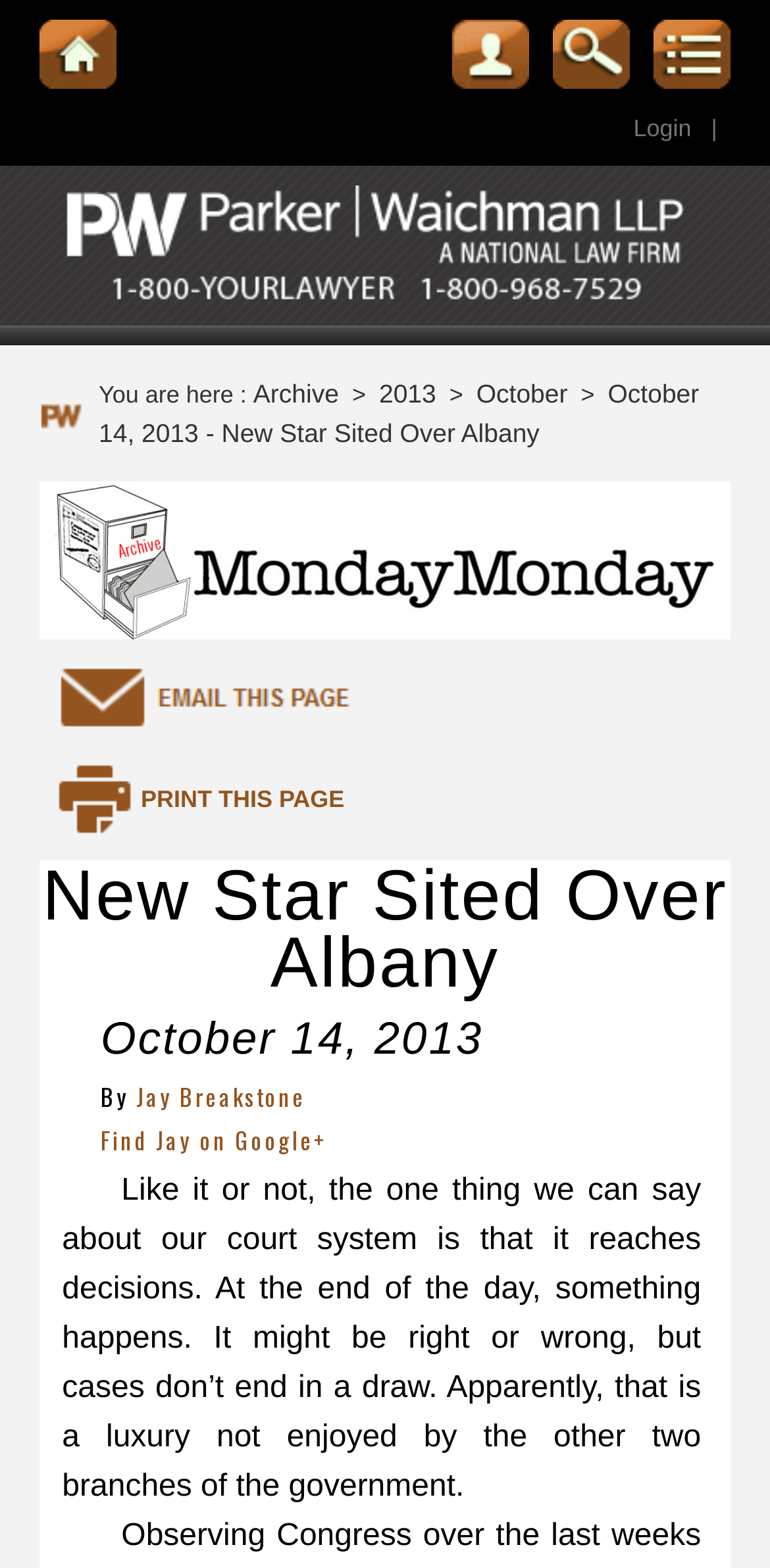Answer the question below with a single word or a brief phrase: 
What is the link text above the 'You are here :' text?

Archive